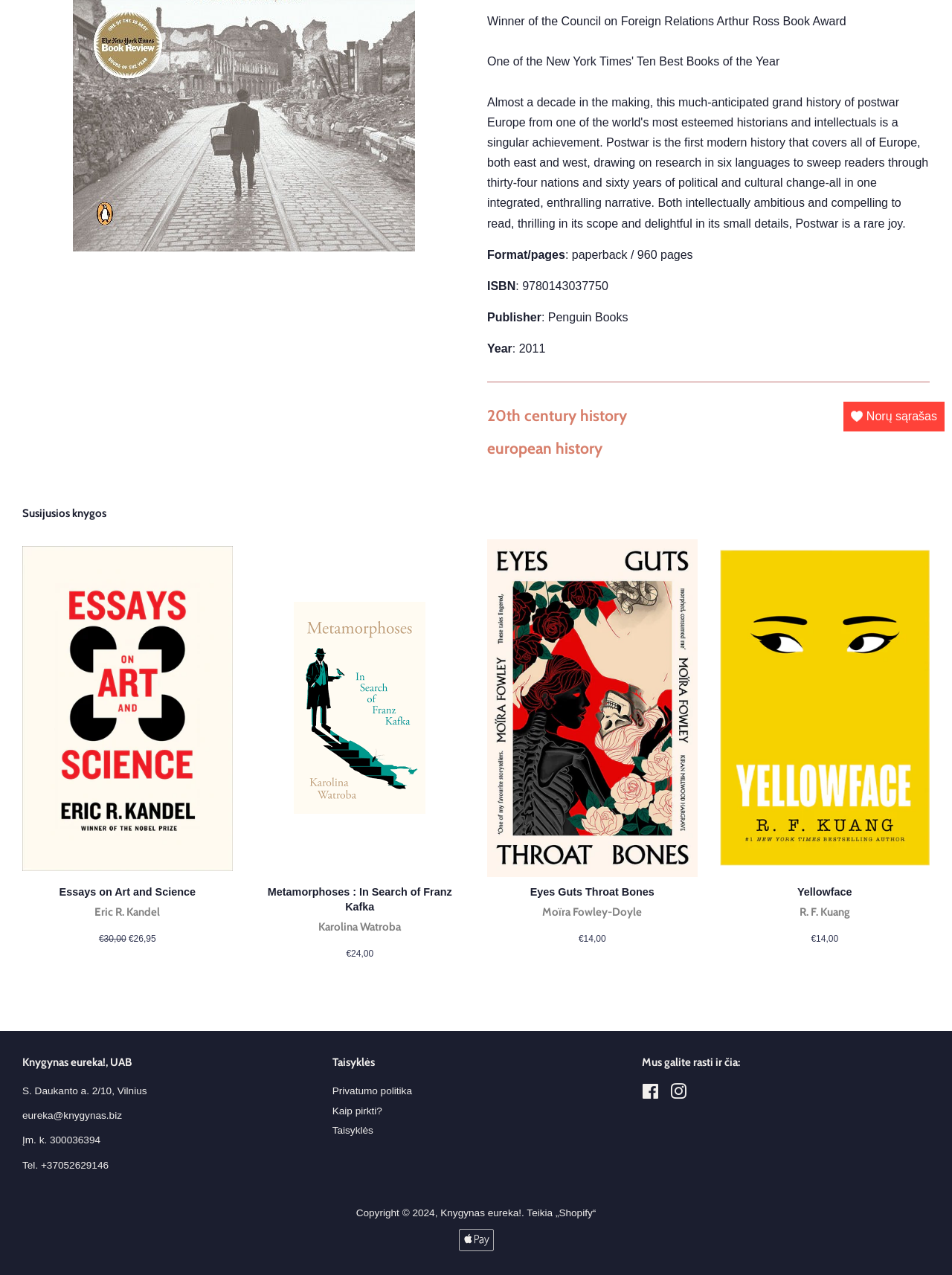Calculate the bounding box coordinates of the UI element given the description: "20th century history".

[0.512, 0.317, 0.977, 0.334]